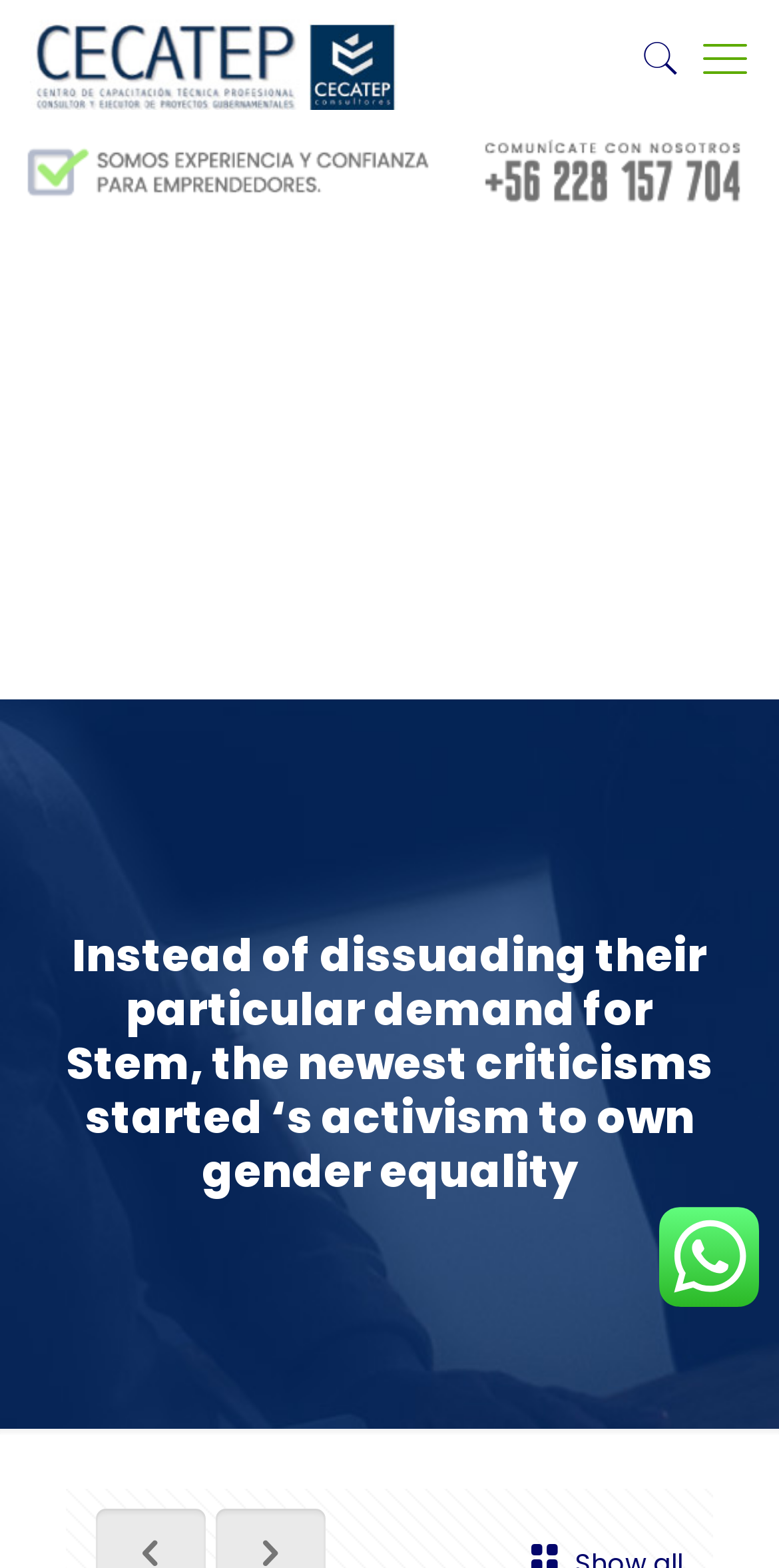Identify the webpage's primary heading and generate its text.

Instead of dissuading their particular demand for Stem, the newest criticisms started ‘s activism to own gender equality